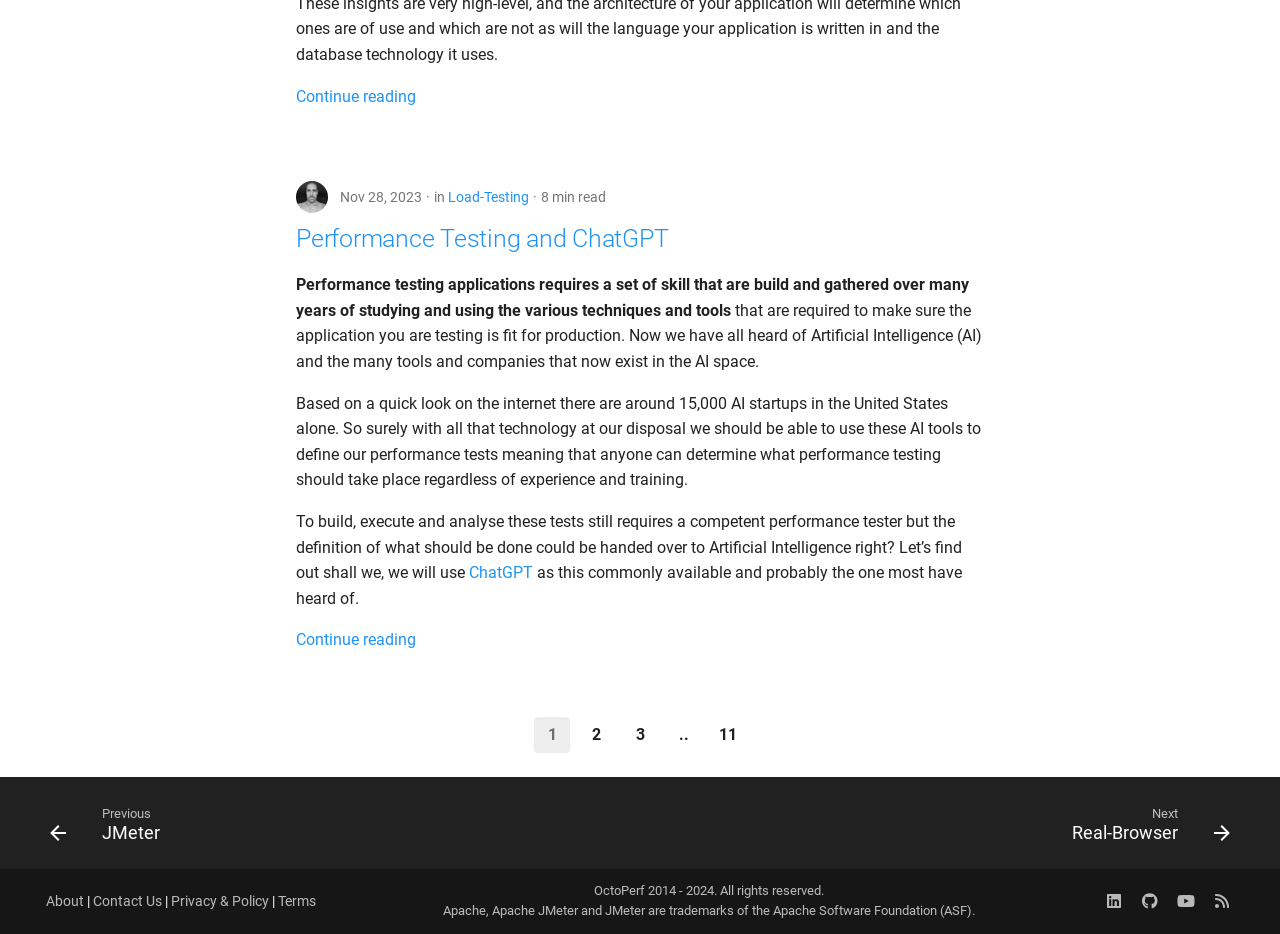Determine the bounding box for the HTML element described here: "Apache". The coordinates should be given as [left, top, right, bottom] with each number being a float between 0 and 1.

[0.346, 0.967, 0.38, 0.983]